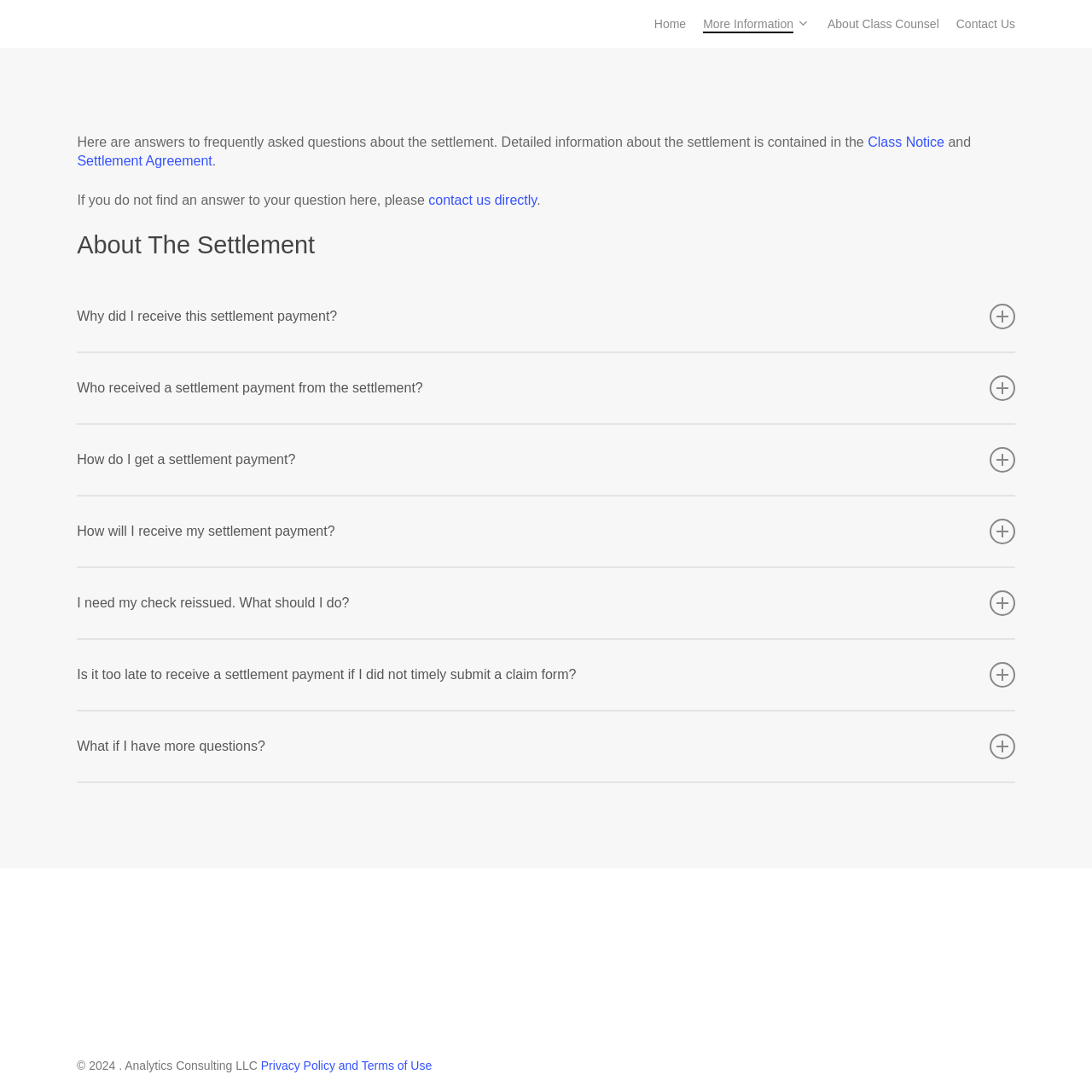Describe all the key features of the webpage in detail.

The webpage is titled "Frequently Asked Questions" and appears to be related to a settlement agreement. At the top of the page, there are four links: "Home", "About Class Counsel", "More Information", and "Contact Us". 

Below these links, there is a brief introduction to the settlement, explaining that it is related to a lawsuit against CSL Plasma, which allegedly violated the Illinois Biometric Information Privacy Act (BIPA) by collecting biometric fingerprint data from plasma donors without consent.

The main content of the page is divided into sections, each with a heading and a corresponding link. The sections are: "About The Settlement", "Why did I receive this settlement payment?", "Who received a settlement payment from the settlement?", "How do I get a settlement payment?", "How will I receive my settlement payment?", "I need my check reissued. What should I do?", "Is it too late to receive a settlement payment if I did not timely submit a claim form?", and "What if I have more questions?".

Each section provides detailed information about the settlement, including the reasons behind the lawsuit, who is eligible for a settlement payment, how to receive a payment, and what to do if there are issues with the payment. There are also links to the Settlement Agreement and contact information for the Settlement Administrator.

At the bottom of the page, there is a copyright notice and a link to the "Privacy Policy and Terms of Use".